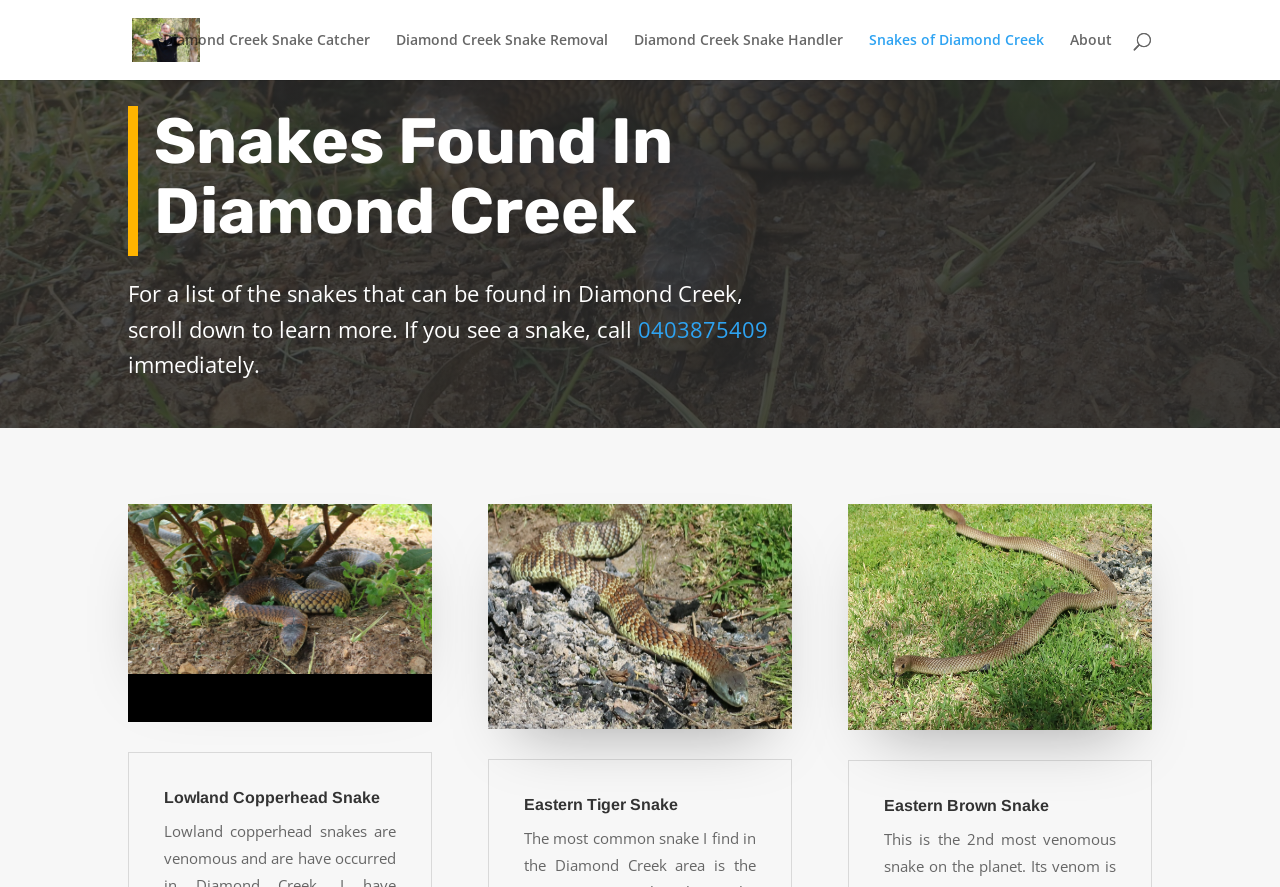What is the purpose of the webpage? Refer to the image and provide a one-word or short phrase answer.

Snake removal services